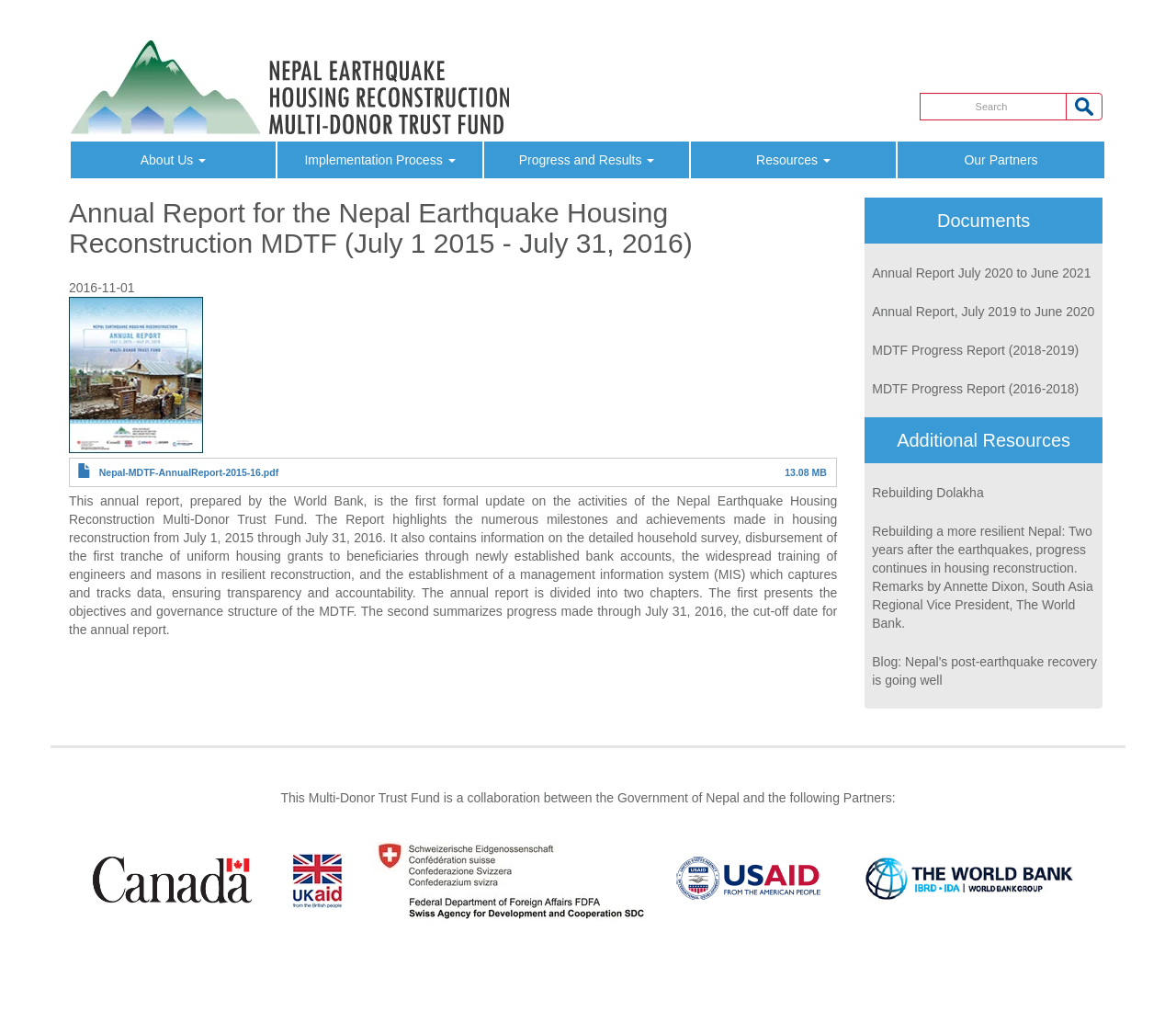Could you highlight the region that needs to be clicked to execute the instruction: "View About Us page"?

[0.06, 0.14, 0.234, 0.176]